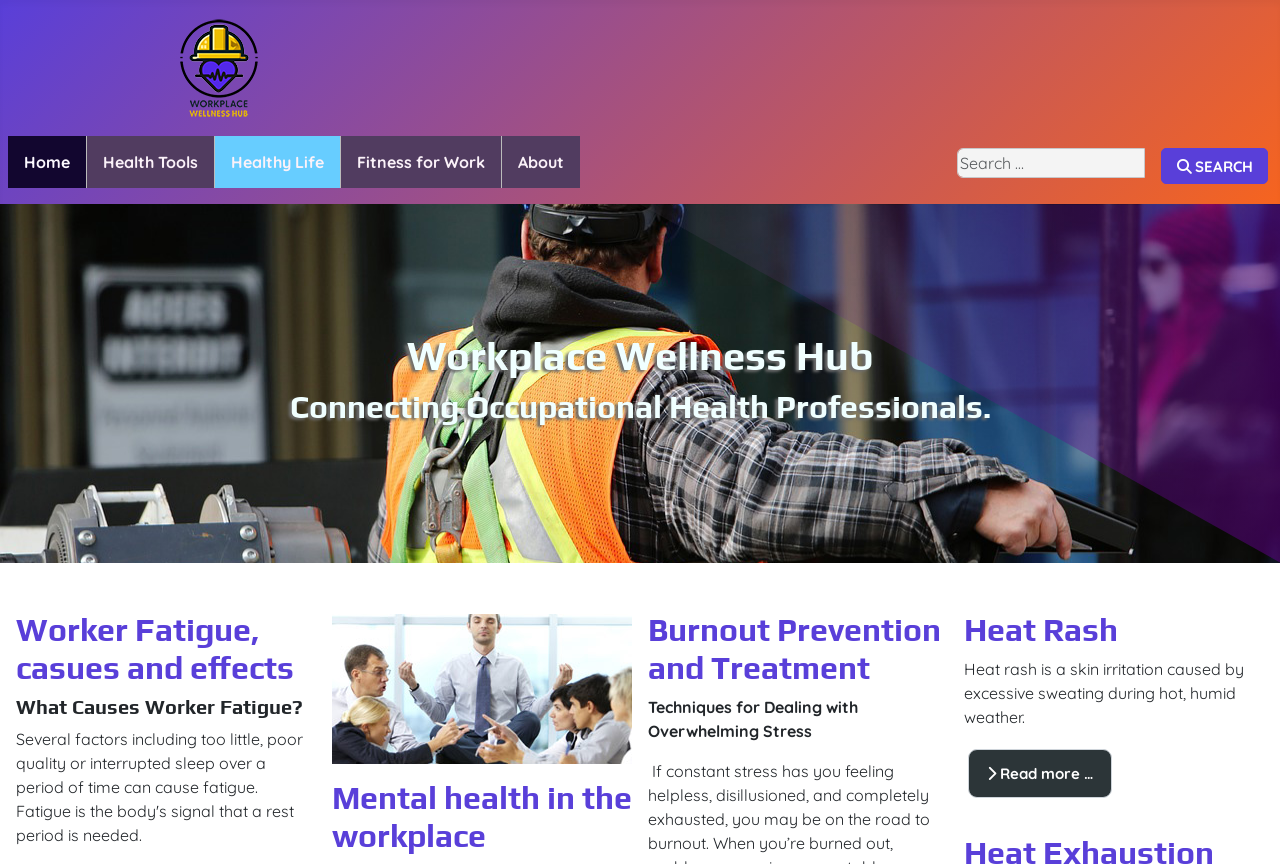Describe the entire webpage, focusing on both content and design.

The webpage is dedicated to providing health advice to workers and connecting occupational health professionals. At the top left corner, there is a logo image accompanied by a link. Below the logo, there is a navigation menu with five links: "Home", "Health Tools", "Healthy Life", "Fitness for Work", and "About". 

On the right side of the navigation menu, there is a search bar with a combobox and a "SEARCH" button. The search bar has a placeholder text "Type 2 or more characters for results." 

Below the navigation menu, there is a heading that reads "Workplace Wellness Hub Connecting Occupational Health Professionals." 

The main content of the webpage is divided into several sections. The first section is about worker fatigue, with a heading "Worker Fatigue, causes and effects" and a link to a related article. Below this section, there is a heading "What Causes Worker Fatigue?" 

To the right of the worker fatigue section, there is an image with a link to an article about mental health in the workplace. Below this image, there is a heading "Mental health in the workplace" with a link to the same article. 

Further down the page, there are sections about burnout prevention and treatment, techniques for dealing with overwhelming stress, heat rash, and its causes. Each section has a heading and a link to a related article, with some sections also including a brief description of the topic.